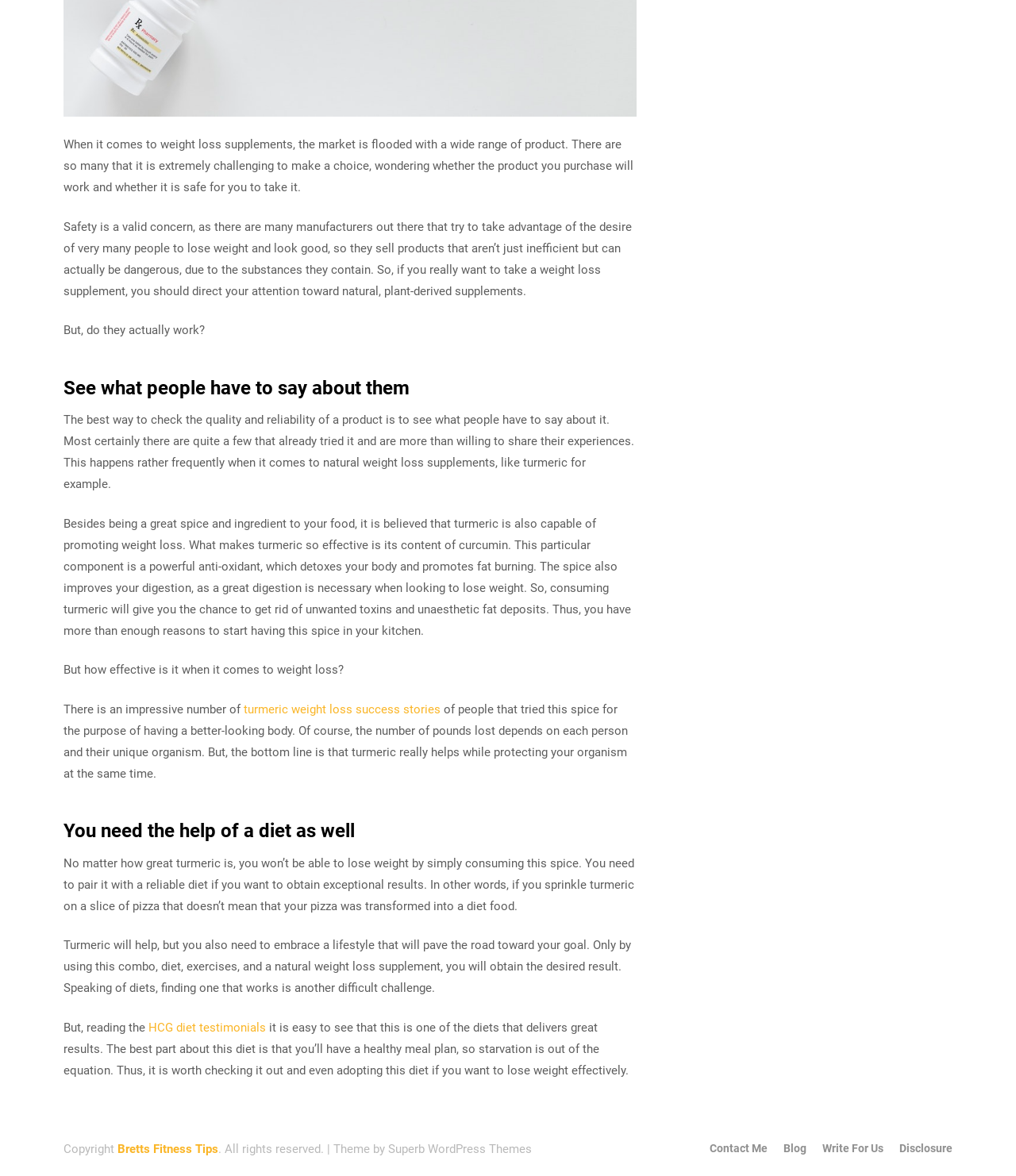Using the webpage screenshot and the element description HAGEMAN RANCH SELF GUIDED HUNTING, determine the bounding box coordinates. Specify the coordinates in the format (top-left x, top-left y, bottom-right x, bottom-right y) with values ranging from 0 to 1.

None